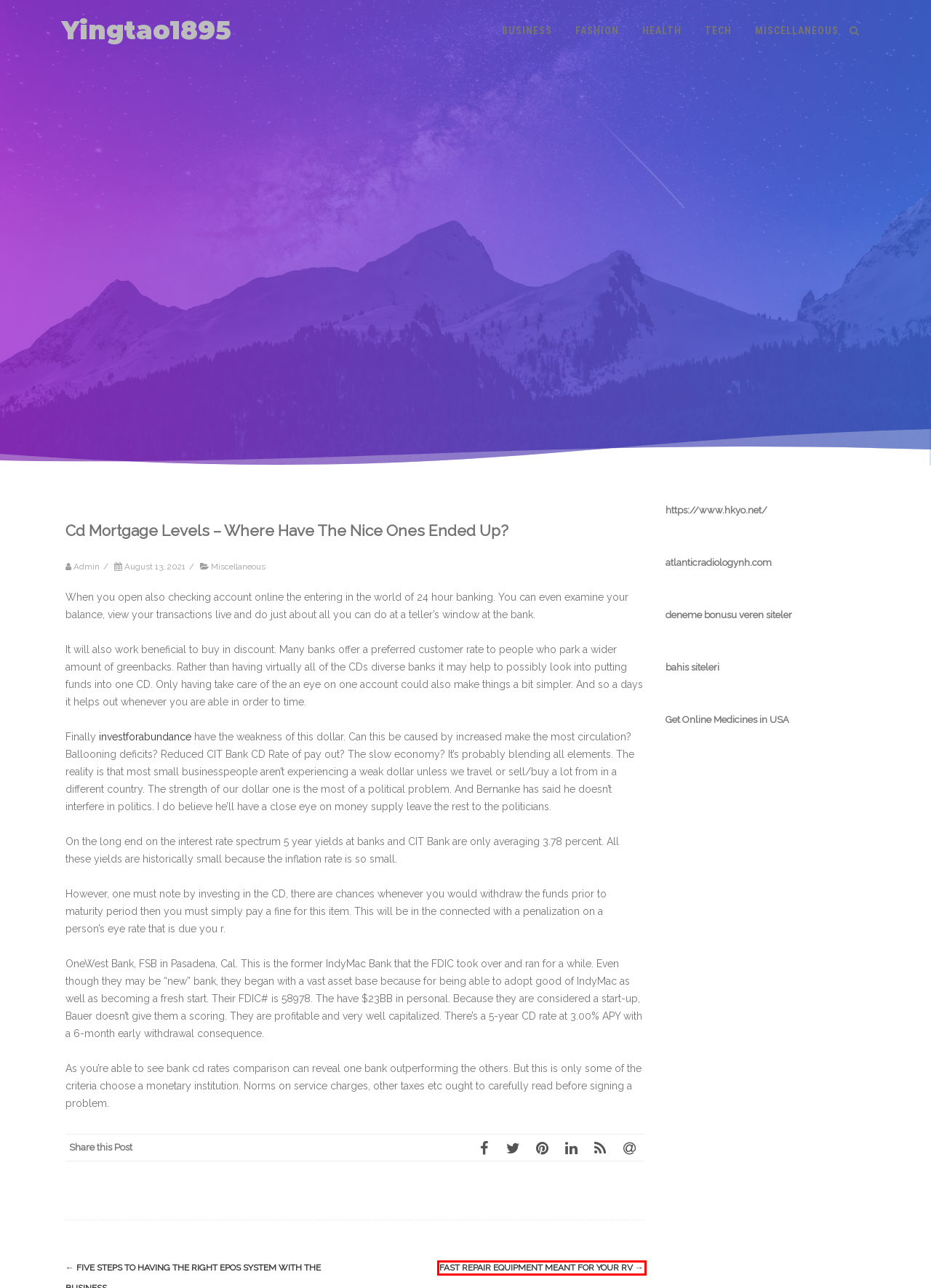You have a screenshot of a webpage with a red rectangle bounding box. Identify the best webpage description that corresponds to the new webpage after clicking the element within the red bounding box. Here are the candidates:
A. Miscellaneous – Yingtao1895
B. Fast Repair Equipment Meant For Your Rv – Yingtao1895
C. admin – Yingtao1895
D. Tech – Yingtao1895
E. Business – Yingtao1895
F. Fashion – Yingtao1895
G. Yingtao1895
H. Health – Yingtao1895

B